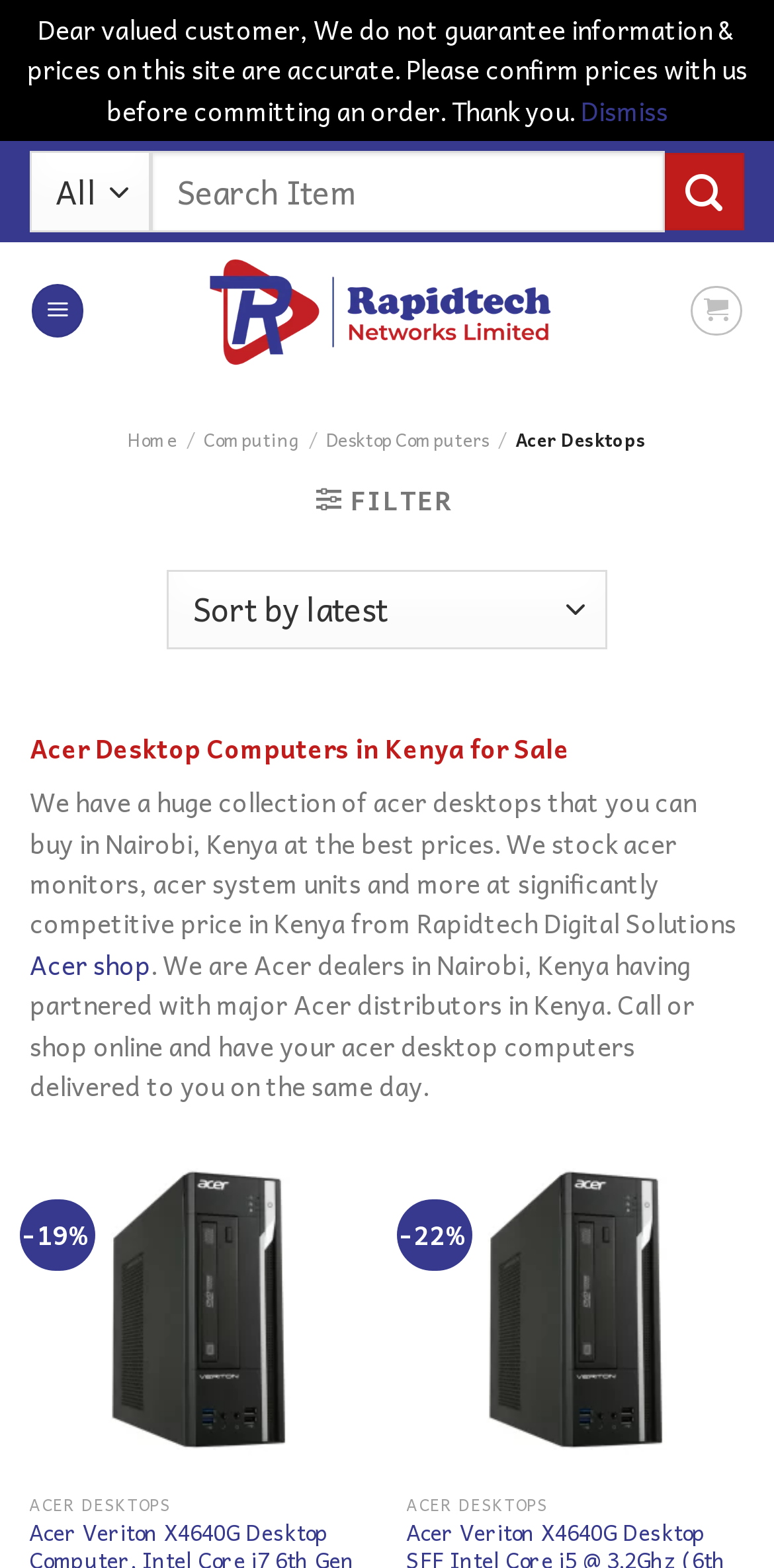Predict the bounding box of the UI element based on the description: "Inspirational Stories". The coordinates should be four float numbers between 0 and 1, formatted as [left, top, right, bottom].

None